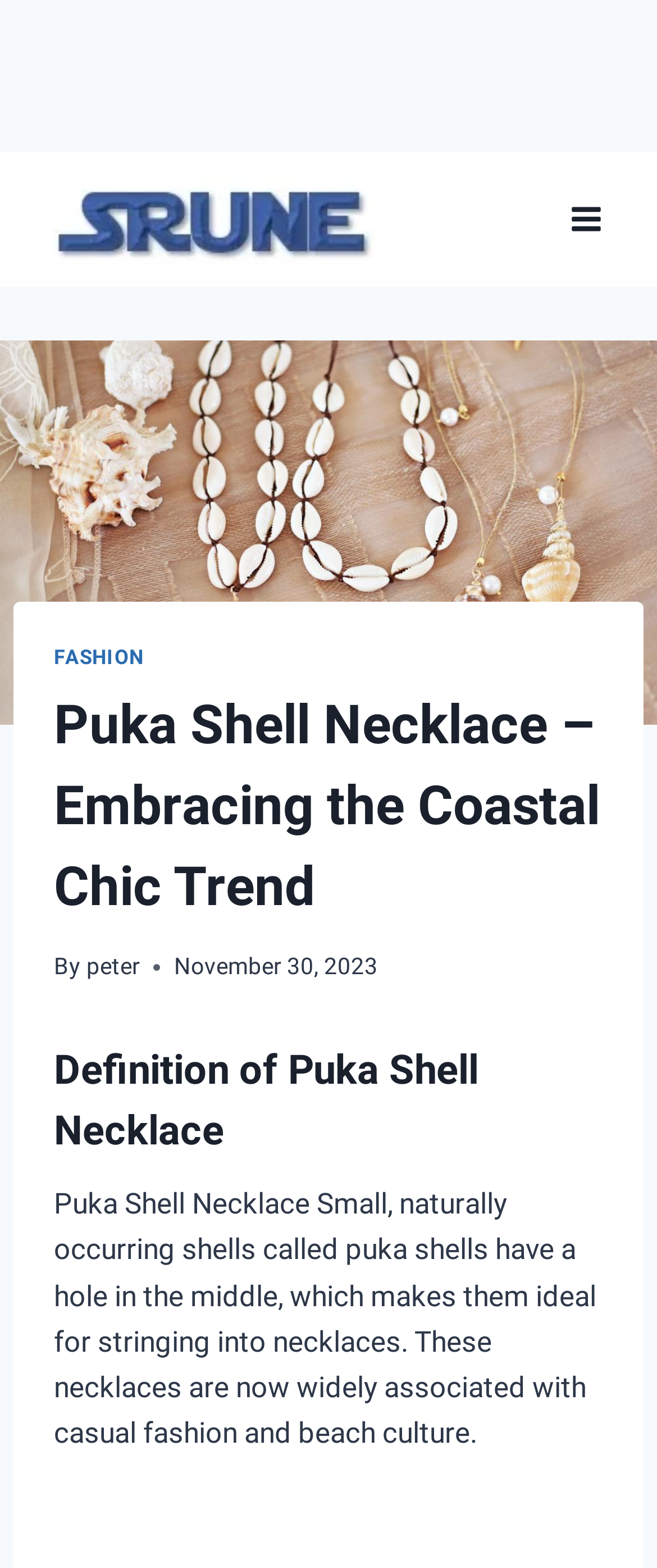What is the category of the article?
Provide a thorough and detailed answer to the question.

The category of the article can be found in the header section of the webpage, where it says 'FASHION'.